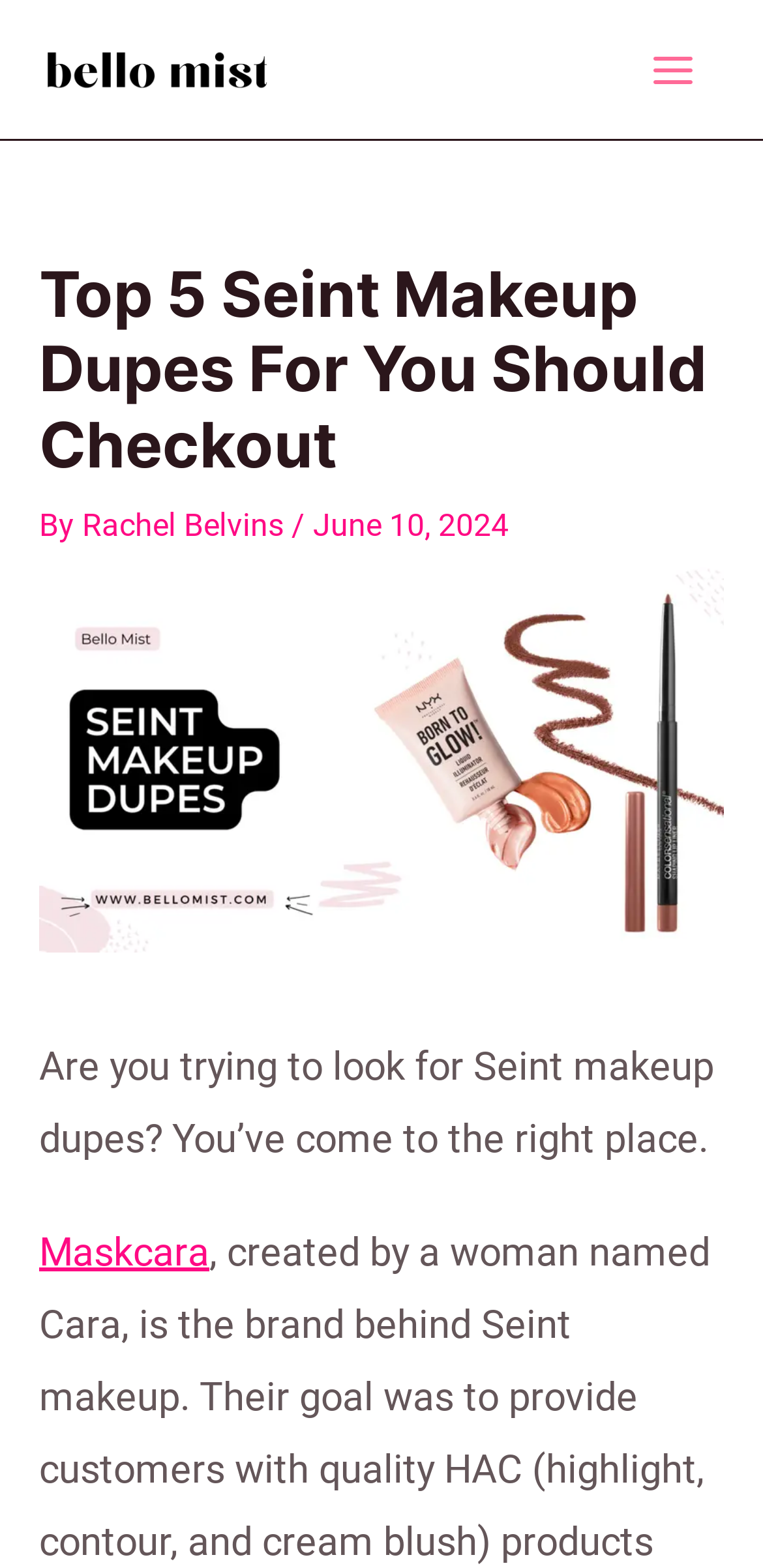Can you look at the image and give a comprehensive answer to the question:
What is the first dupe mentioned?

The first dupe mentioned on the webpage is a link with the text 'Maskcara', located below the introductory text.